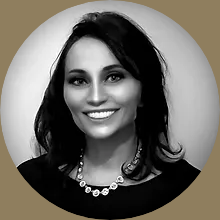Provide a brief response to the question below using a single word or phrase: 
Where is Clearbrook Global Advisors, LLC based?

New York